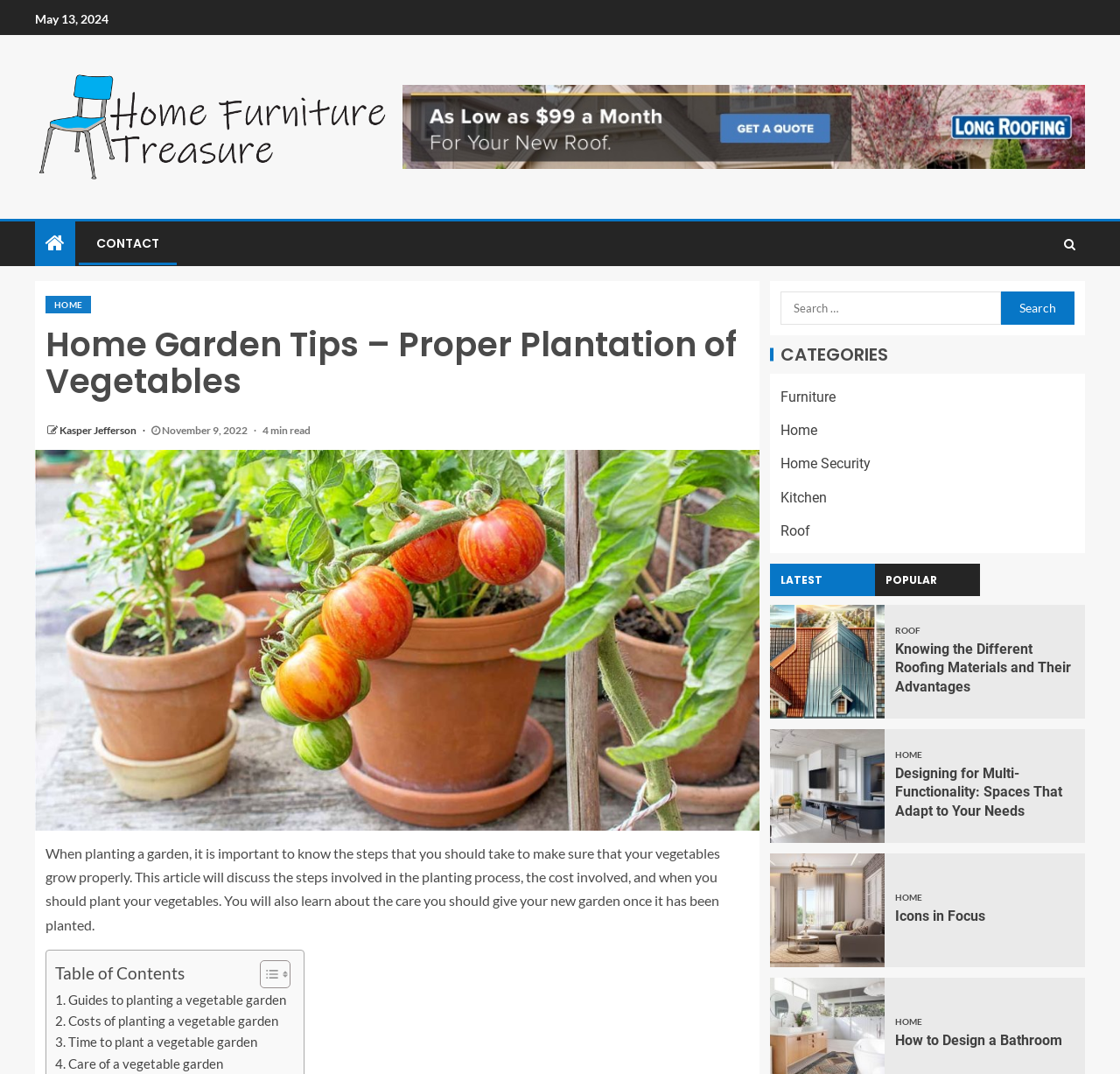What is the title of the first article in the tab 'LATEST'?
Using the information from the image, answer the question thoroughly.

I looked at the tab 'LATEST' and found the first article title 'Knowing the Different Roofing Materials and Their Advantages'.